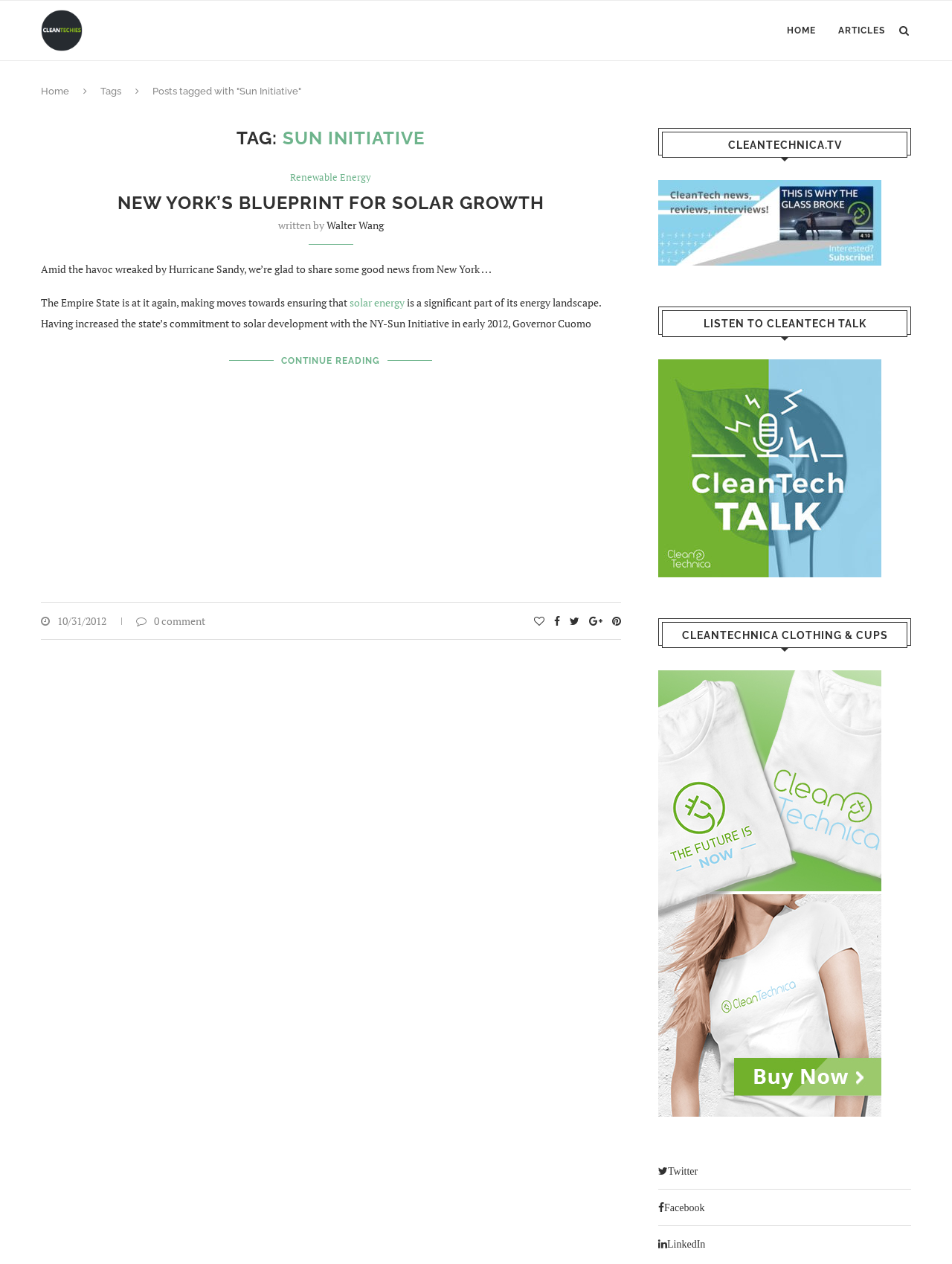Locate the bounding box of the UI element with the following description: "aria-label="Advertisement" name="aswift_0" title="Advertisement"".

[0.043, 0.293, 0.652, 0.458]